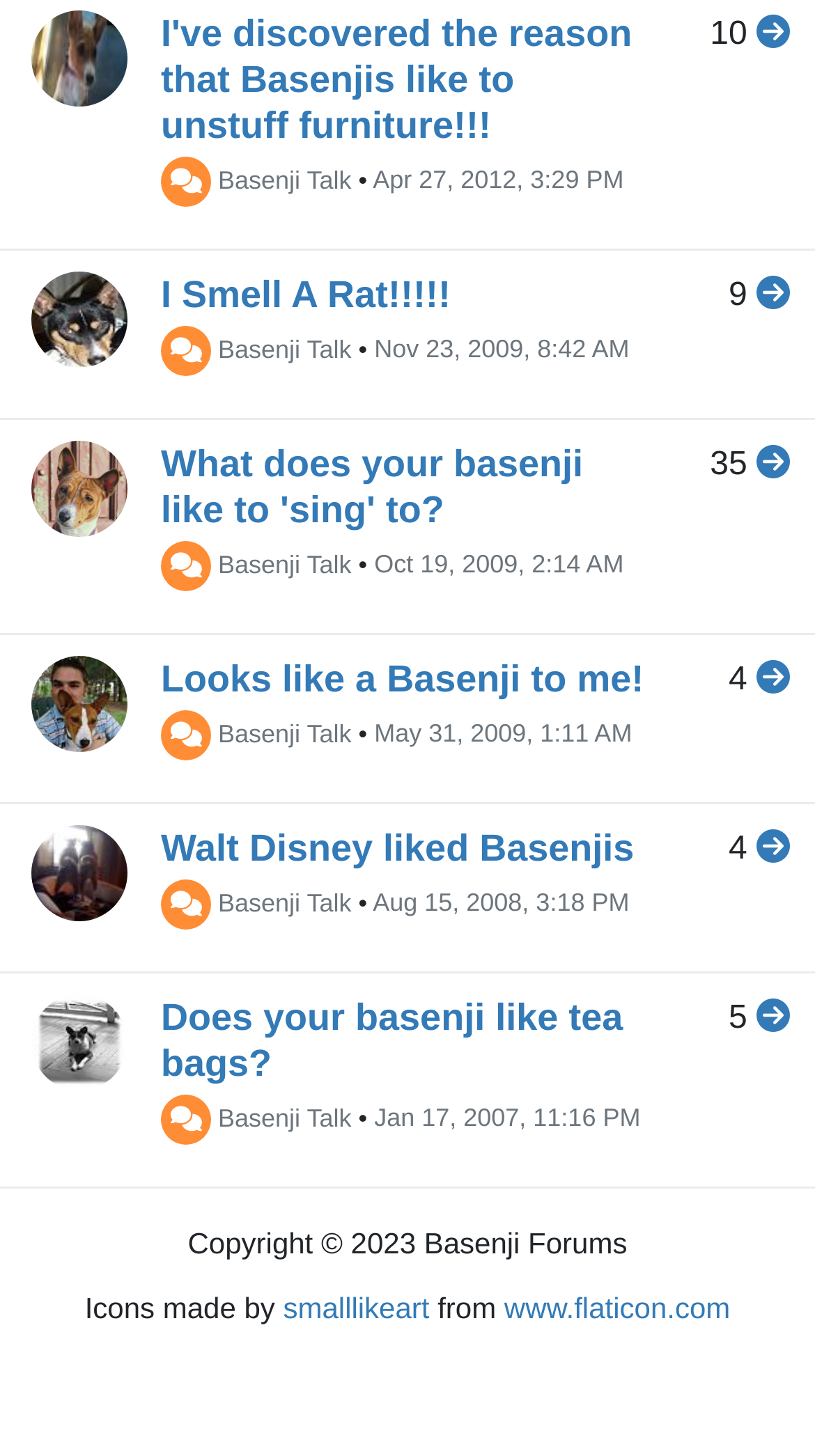Carefully observe the image and respond to the question with a detailed answer:
What is the topic of the first post?

I inferred this answer by looking at the first heading on the page, which says 'I've discovered the reason that Basenjis like to unstuff furniture!!!'. This suggests that the topic of the first post is about Basenjis liking to unstuff furniture.